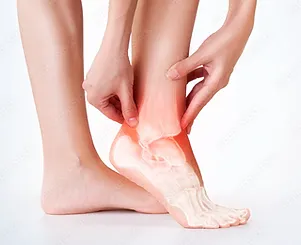Provide an in-depth description of the image you see.

This image depicts a focused representation of a person examining their ankle, highlighting the anatomical structures of the foot and ankle joint. The individual appears to be experiencing discomfort or assessing an issue in that area, possibly related to sprains or strains. The foot is shown in a relaxed position, with the lower leg and foot clearly visible, emphasizing the details of the bones and joints involved. This visual representation aligns with the topic of sports medicine, specifically addressing conditions such as sprains and strains, which are common among athletes and active individuals. The image serves as a valuable educational tool for understanding foot anatomy and injury assessment.